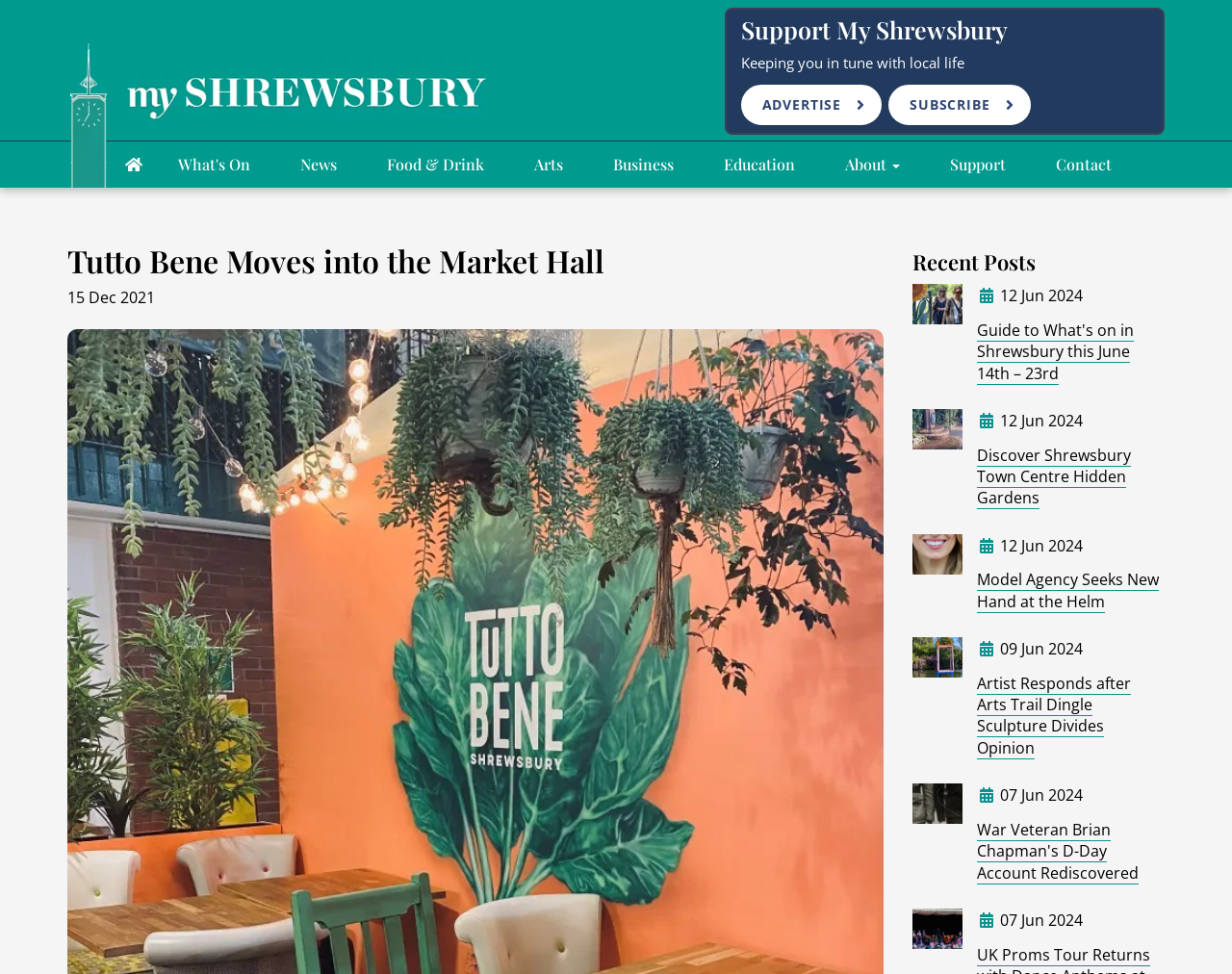What is the name of the eatery in Shrewsbury's Market Hall?
Use the image to answer the question with a single word or phrase.

Tutto Bene